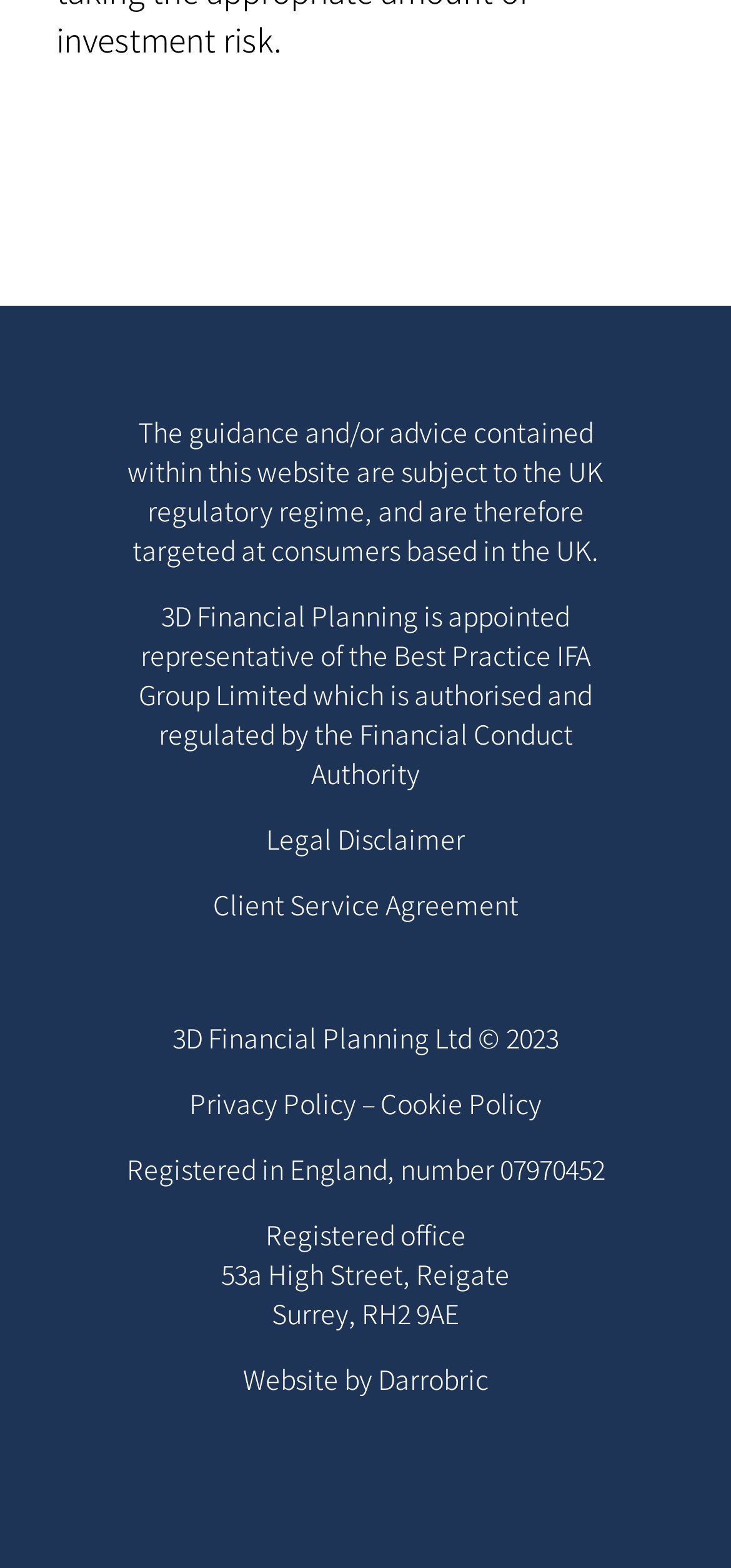Find the bounding box coordinates for the UI element whose description is: "Privacy Policy". The coordinates should be four float numbers between 0 and 1, in the format [left, top, right, bottom].

[0.259, 0.692, 0.487, 0.716]